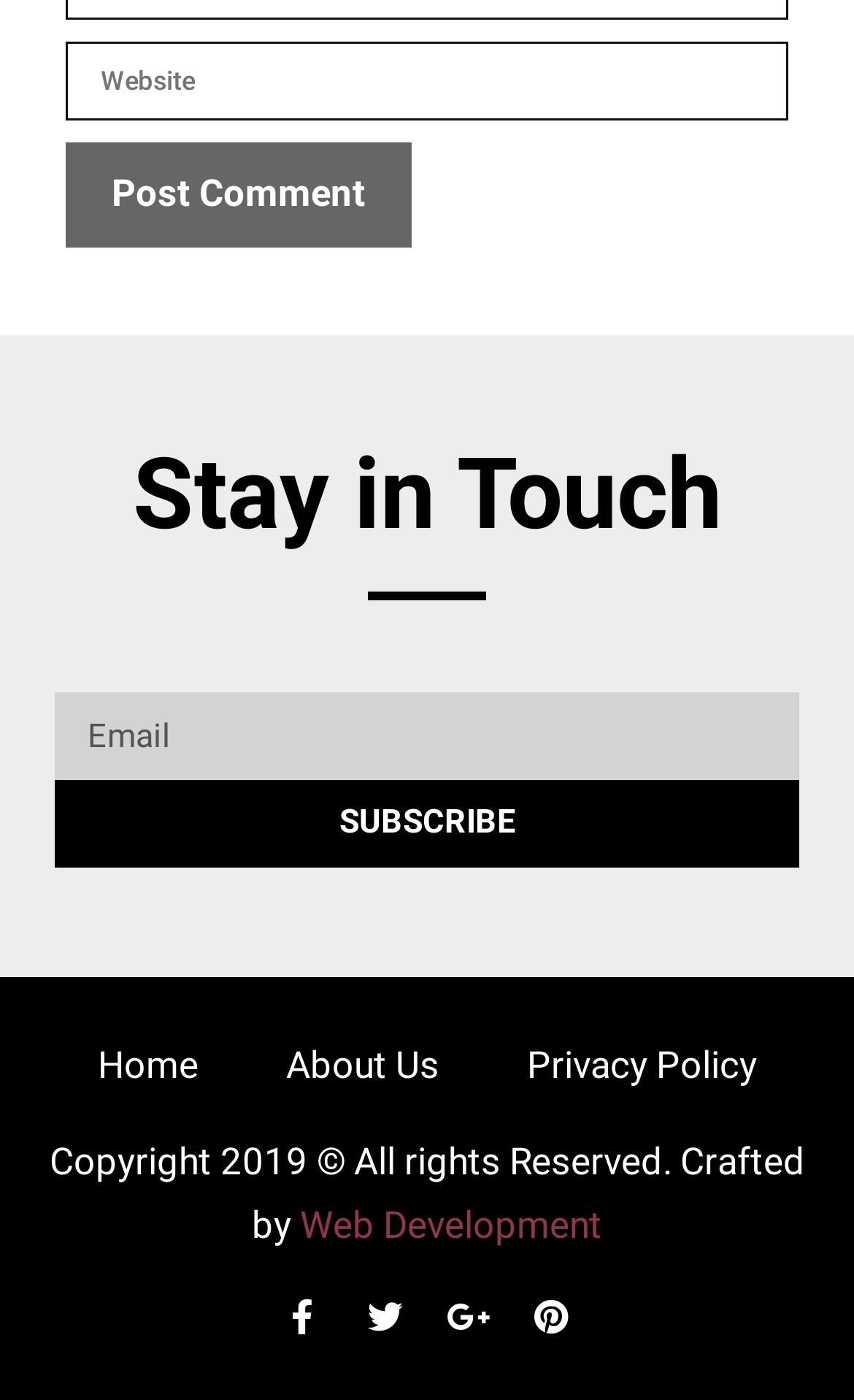Answer the question below with a single word or a brief phrase: 
What is the purpose of the 'SUBSCRIBE' button?

To subscribe